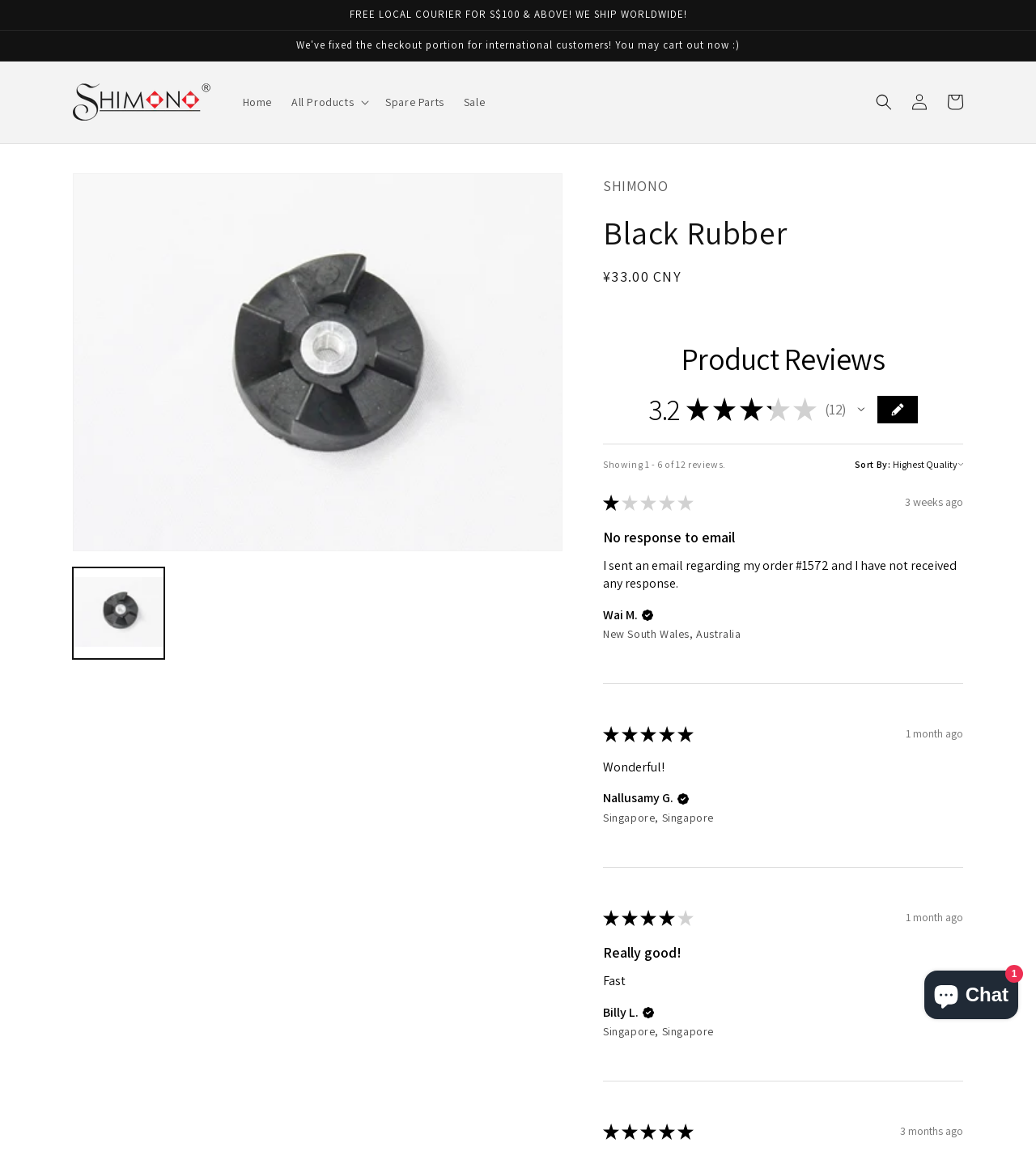For the element described, predict the bounding box coordinates as (top-left x, top-left y, bottom-right x, bottom-right y). All values should be between 0 and 1. Element description: Log in

[0.87, 0.073, 0.905, 0.103]